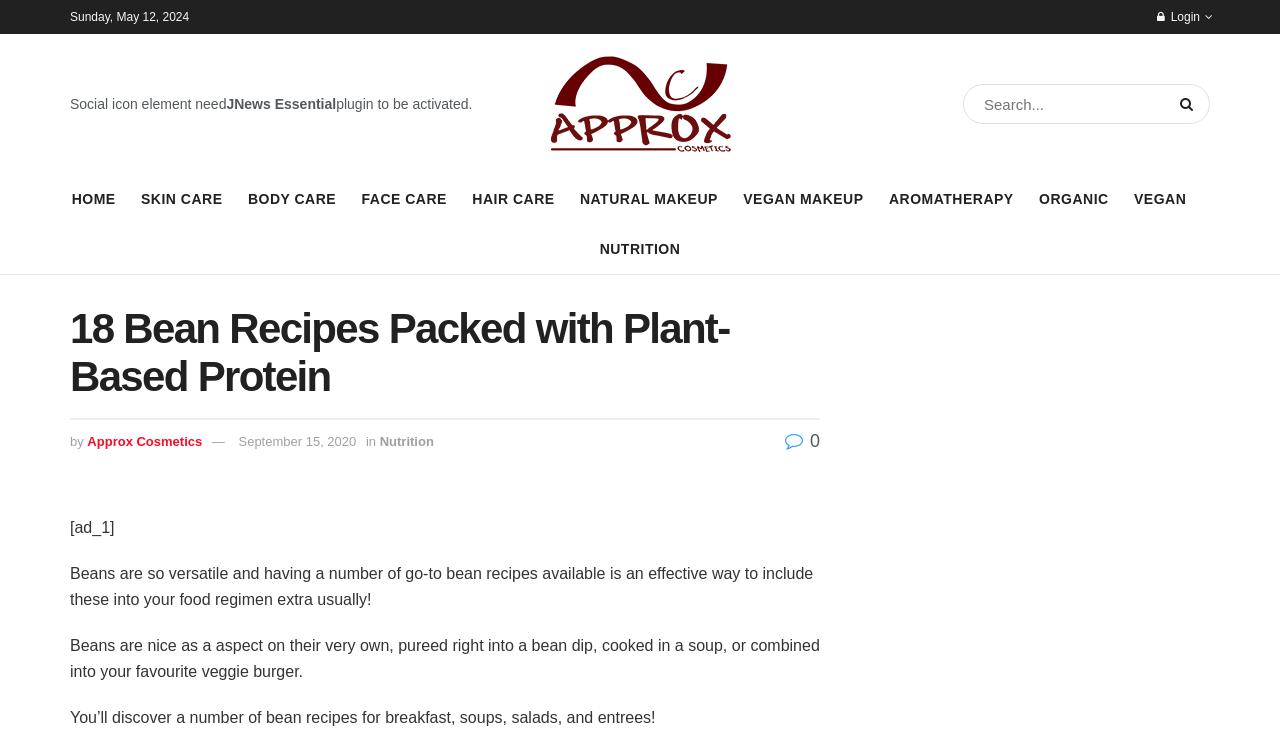Find the bounding box coordinates for the area that must be clicked to perform this action: "Click the login button".

[0.904, 0.0, 0.938, 0.046]